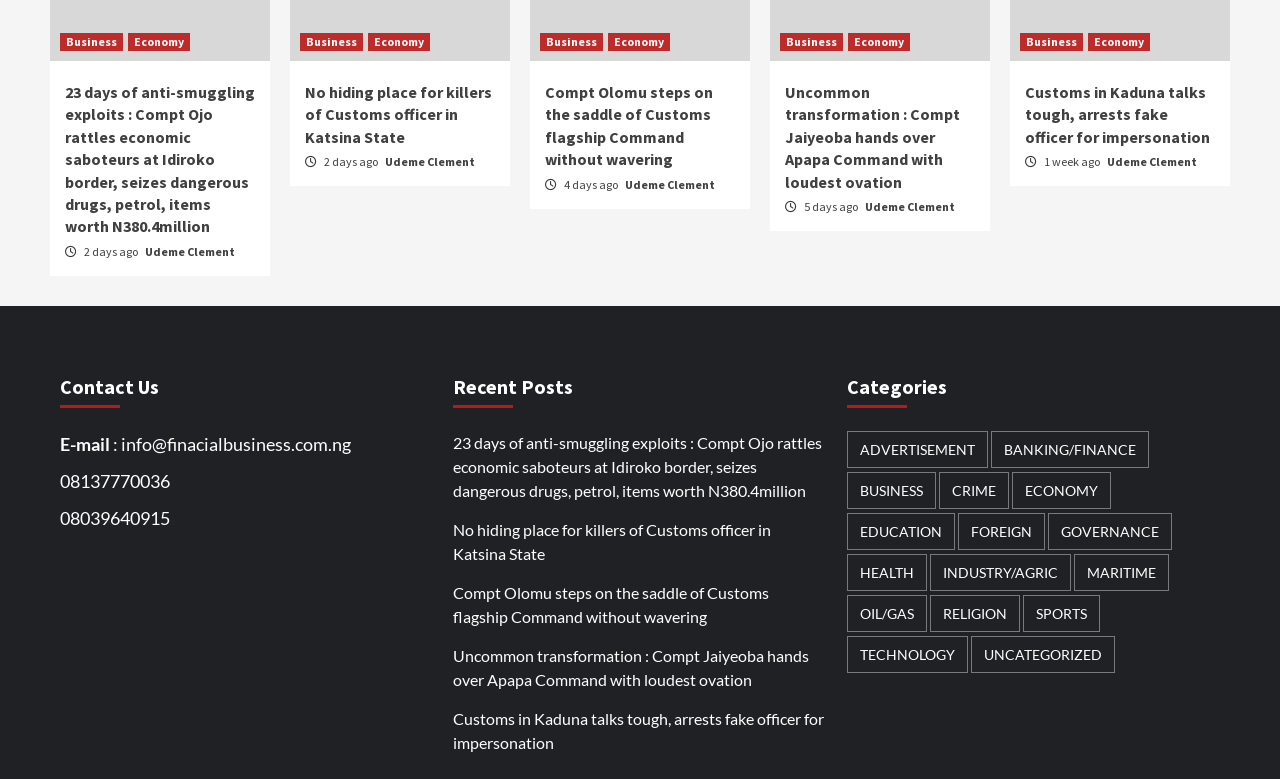Find the bounding box coordinates of the element you need to click on to perform this action: 'Read the article '23 days of anti-smuggling exploits : Compt Ojo rattles economic saboteurs at Idiroko border, seizes dangerous drugs, petrol, items worth N380.4million''. The coordinates should be represented by four float values between 0 and 1, in the format [left, top, right, bottom].

[0.051, 0.104, 0.199, 0.305]